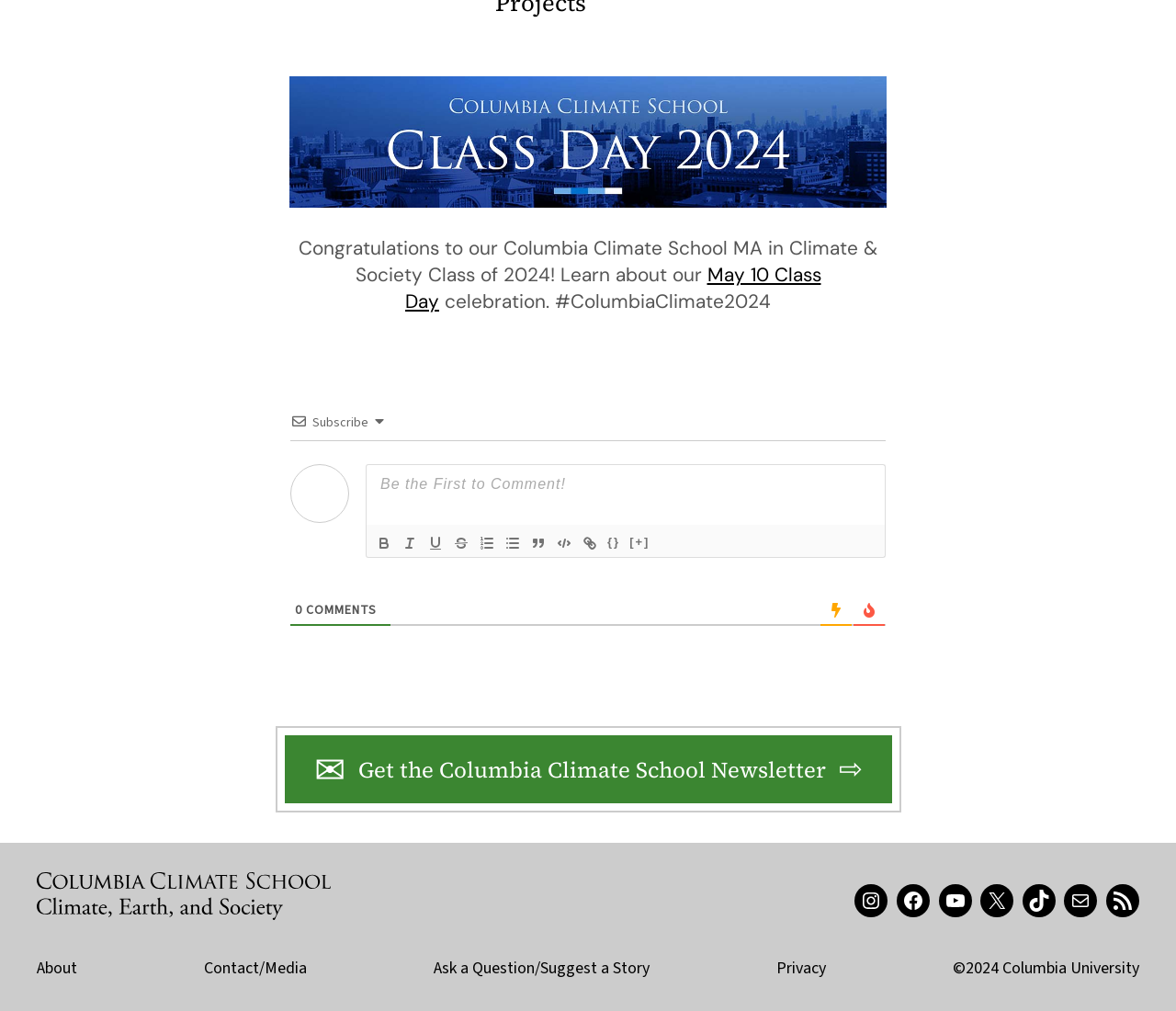Determine the coordinates of the bounding box for the clickable area needed to execute this instruction: "Get the Columbia Climate School Newsletter".

[0.267, 0.746, 0.733, 0.776]